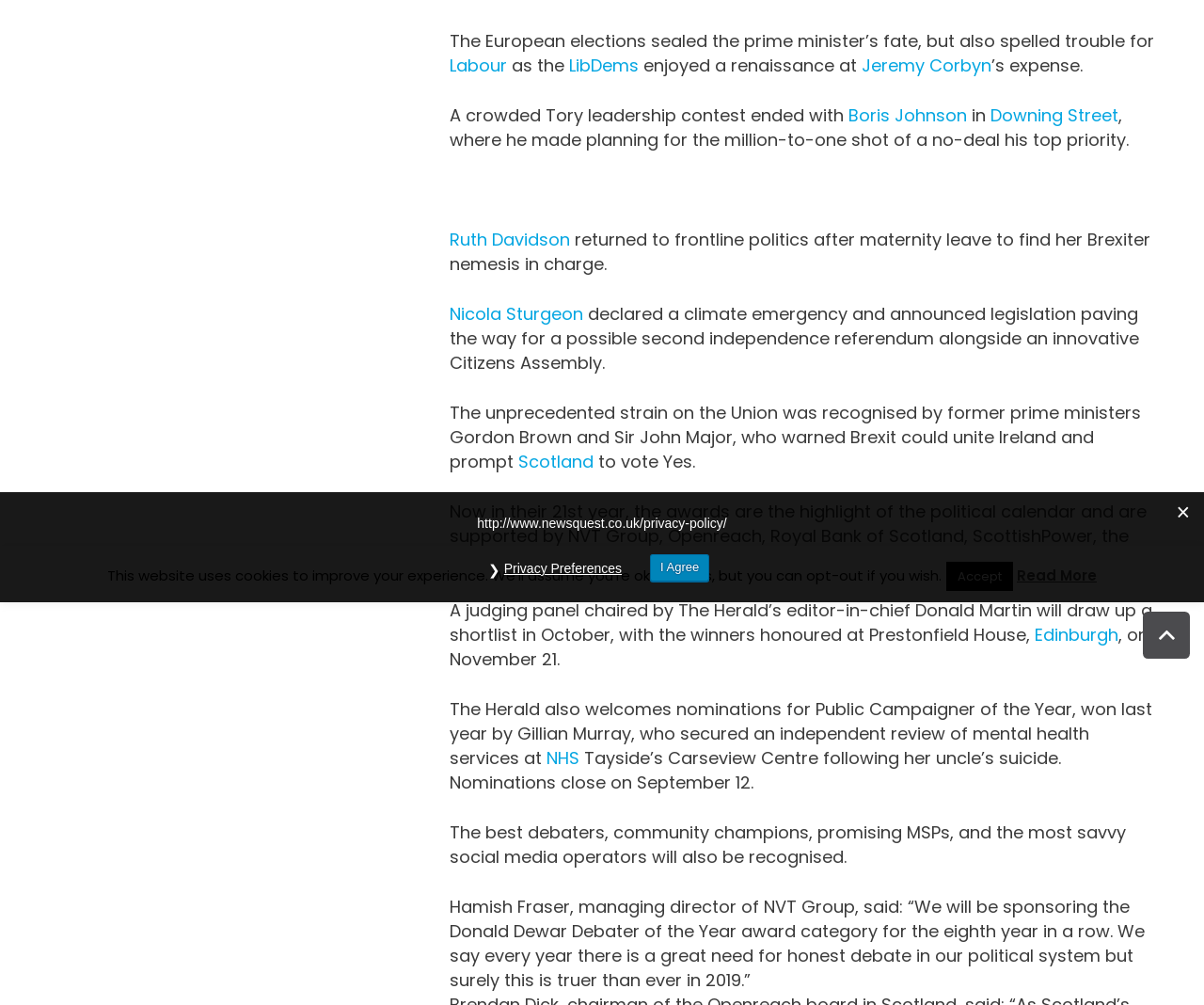Determine the bounding box coordinates (top-left x, top-left y, bottom-right x, bottom-right y) of the UI element described in the following text: Scotland

[0.43, 0.447, 0.493, 0.471]